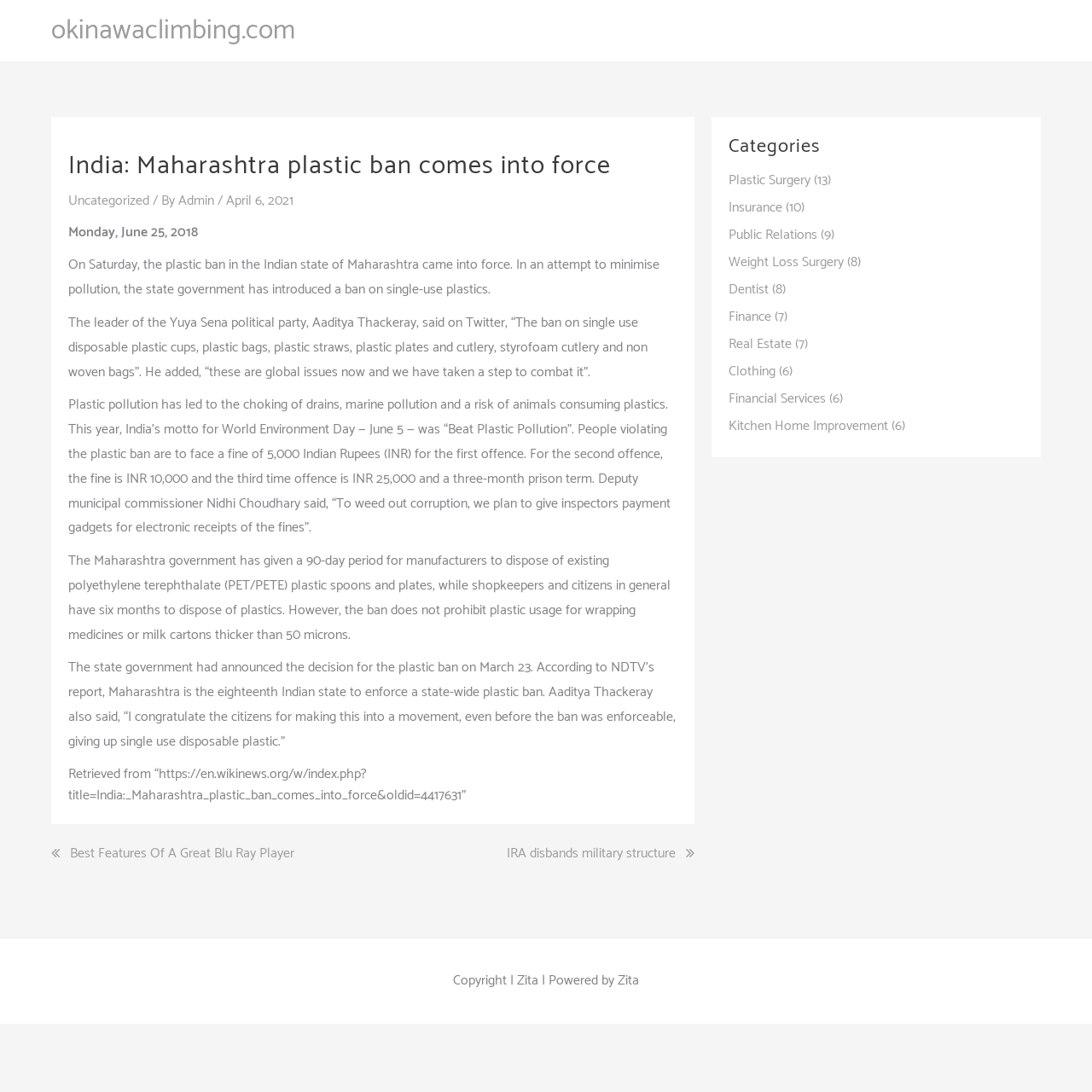Bounding box coordinates are specified in the format (top-left x, top-left y, bottom-right x, bottom-right y). All values are floating point numbers bounded between 0 and 1. Please provide the bounding box coordinate of the region this sentence describes: Financial Services (6)

[0.667, 0.355, 0.772, 0.376]